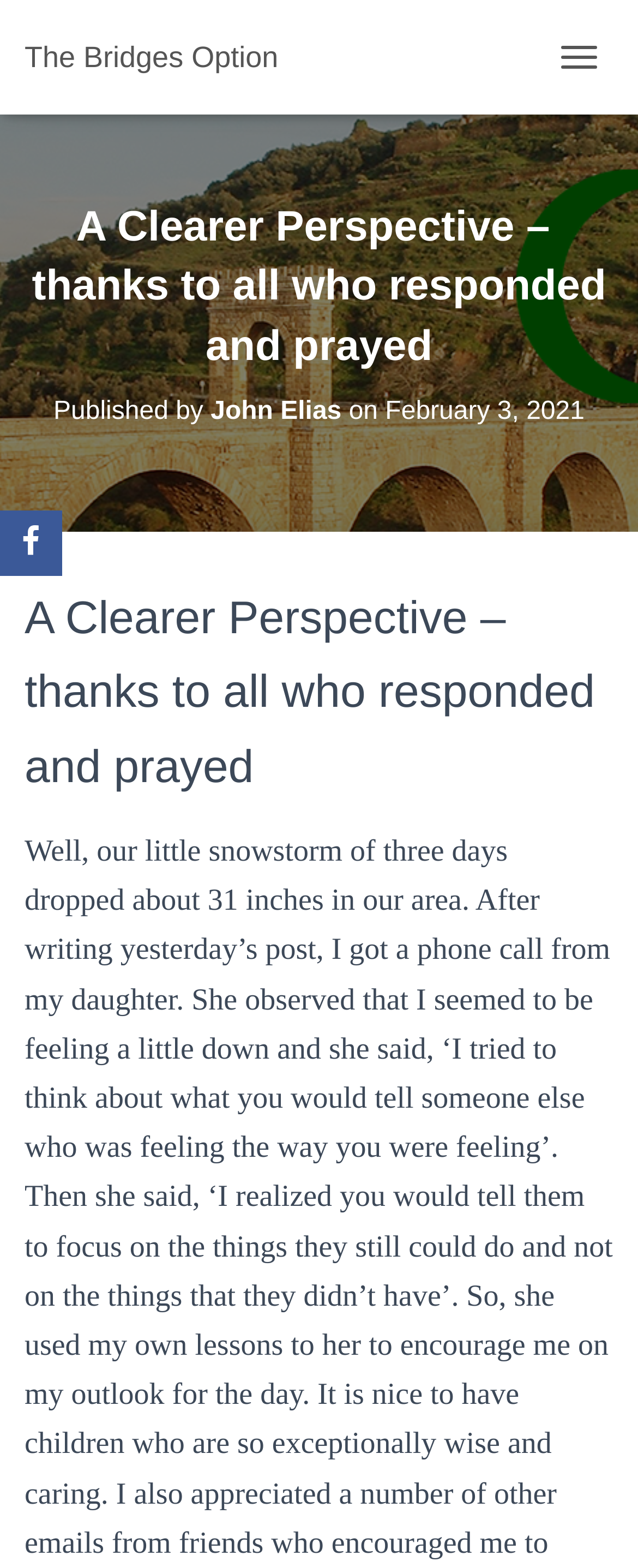Give a concise answer using only one word or phrase for this question:
What is the name of the author?

John Elias